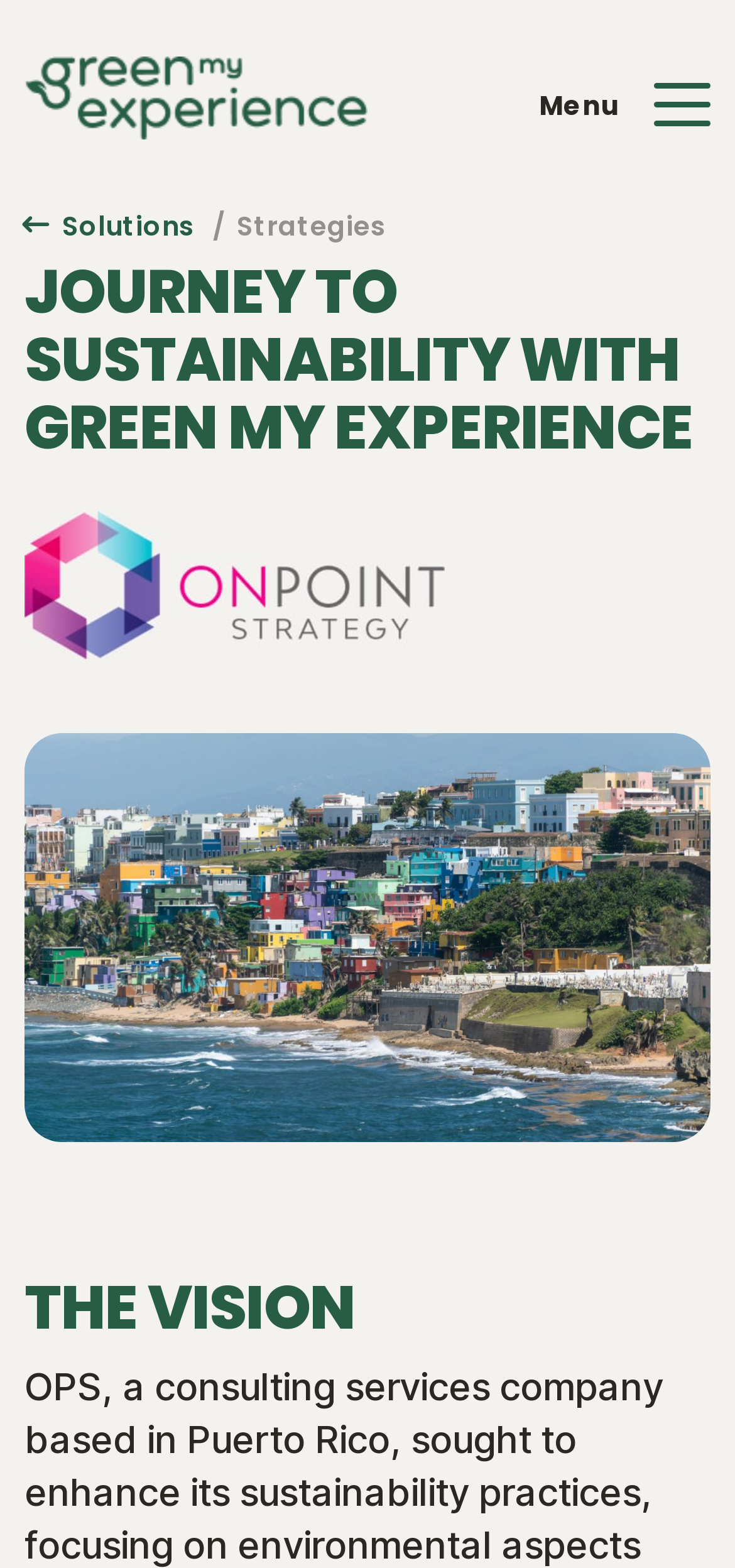Examine the image carefully and respond to the question with a detailed answer: 
What is the main theme of this website?

Based on the webpage's content, particularly the heading 'JOURNEY TO SUSTAINABILITY WITH GREEN MY EXPERIENCE', it is clear that the main theme of this website is sustainability.